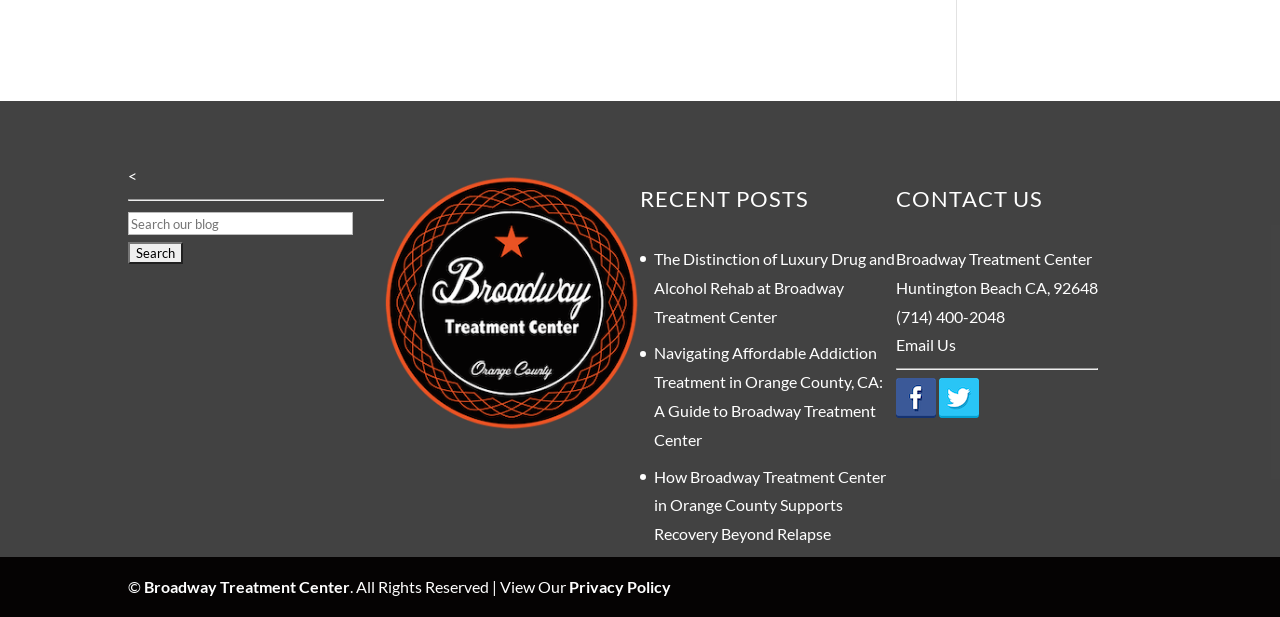Answer succinctly with a single word or phrase:
What is the city and state of the treatment center?

Huntington Beach CA